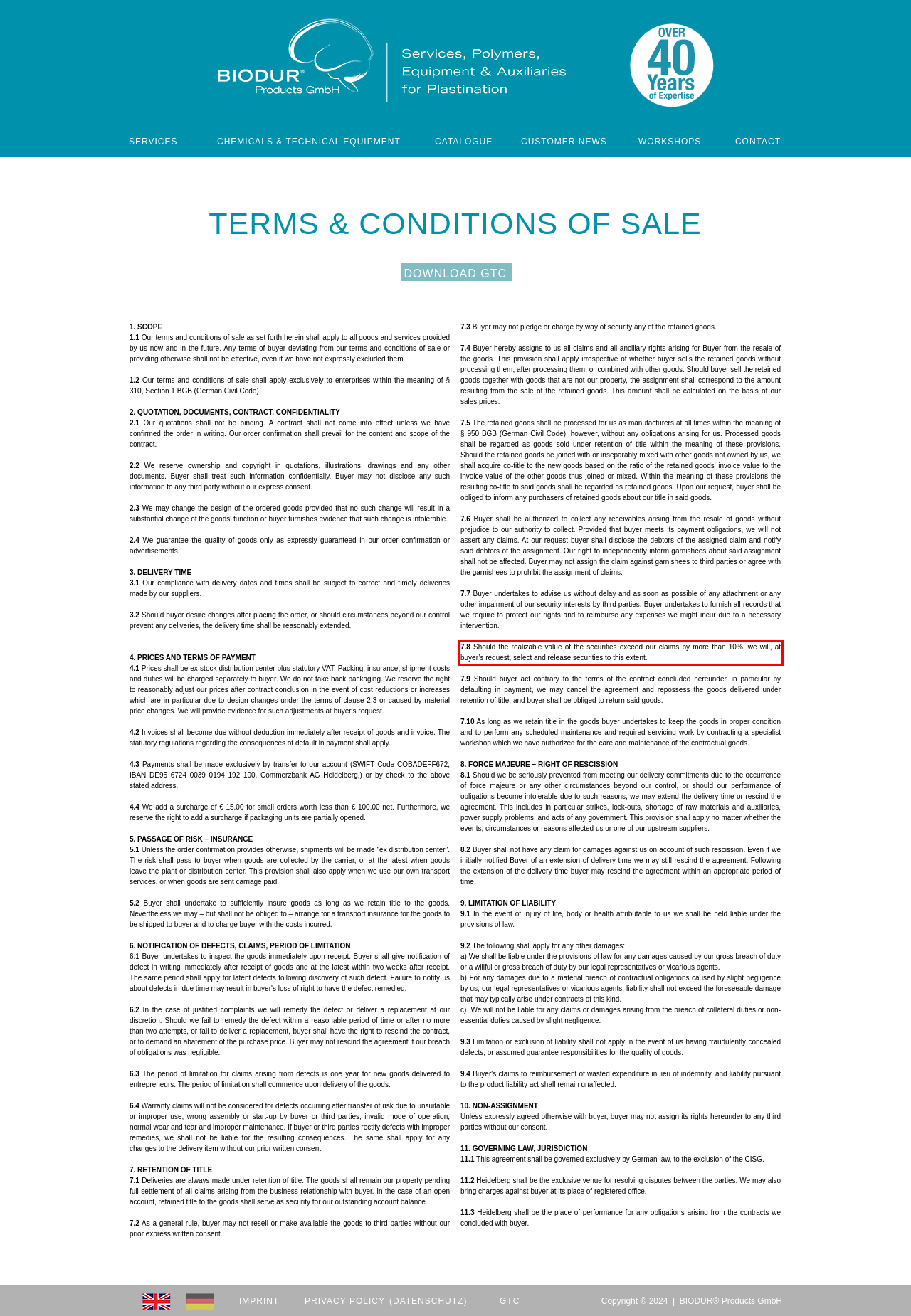Using OCR, extract the text content found within the red bounding box in the given webpage screenshot.

7.8 Should the realizable value of the securities exceed our claims by more than 10%, we will, at buyer’s request, select and release securities to this extent.